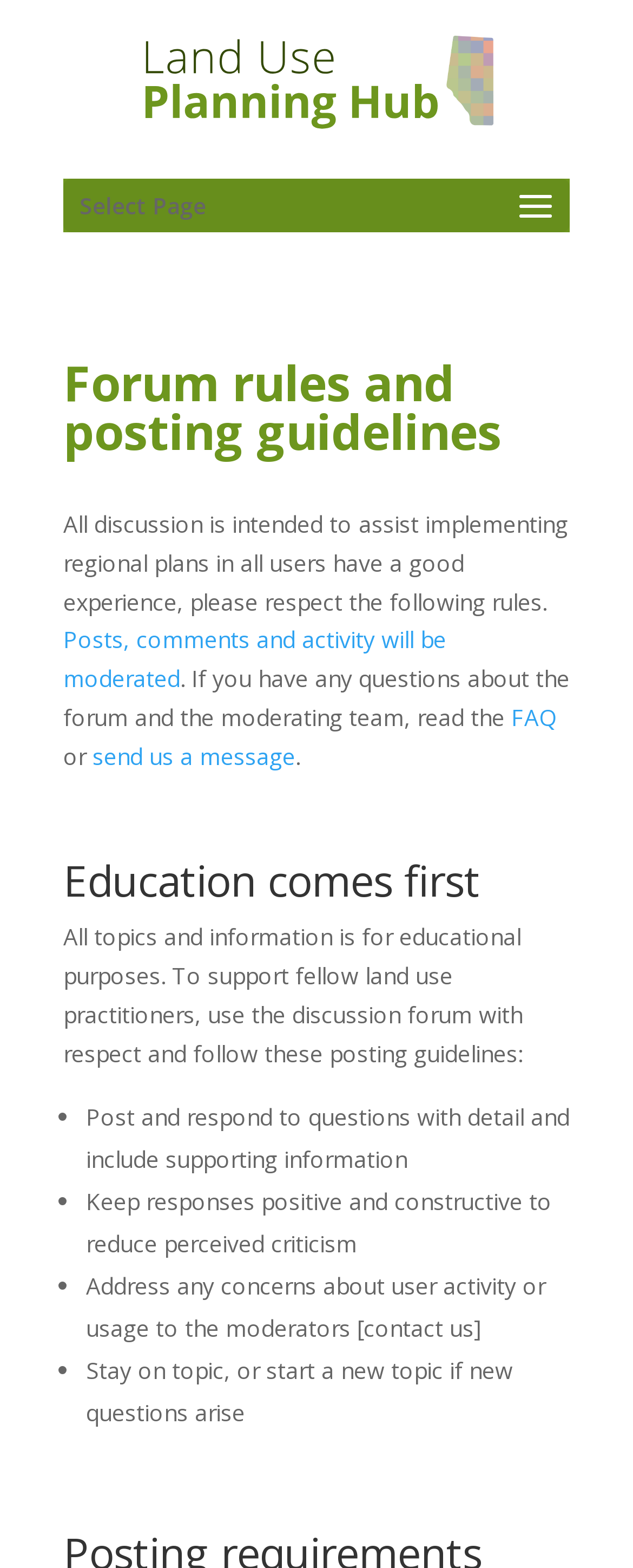What is the purpose of the discussion forum?
We need a detailed and exhaustive answer to the question. Please elaborate.

The purpose of the discussion forum is for educational purposes, as stated in the text 'All topics and information is for educational purposes. To support fellow land use practitioners, use the discussion forum with respect and follow these posting guidelines:'